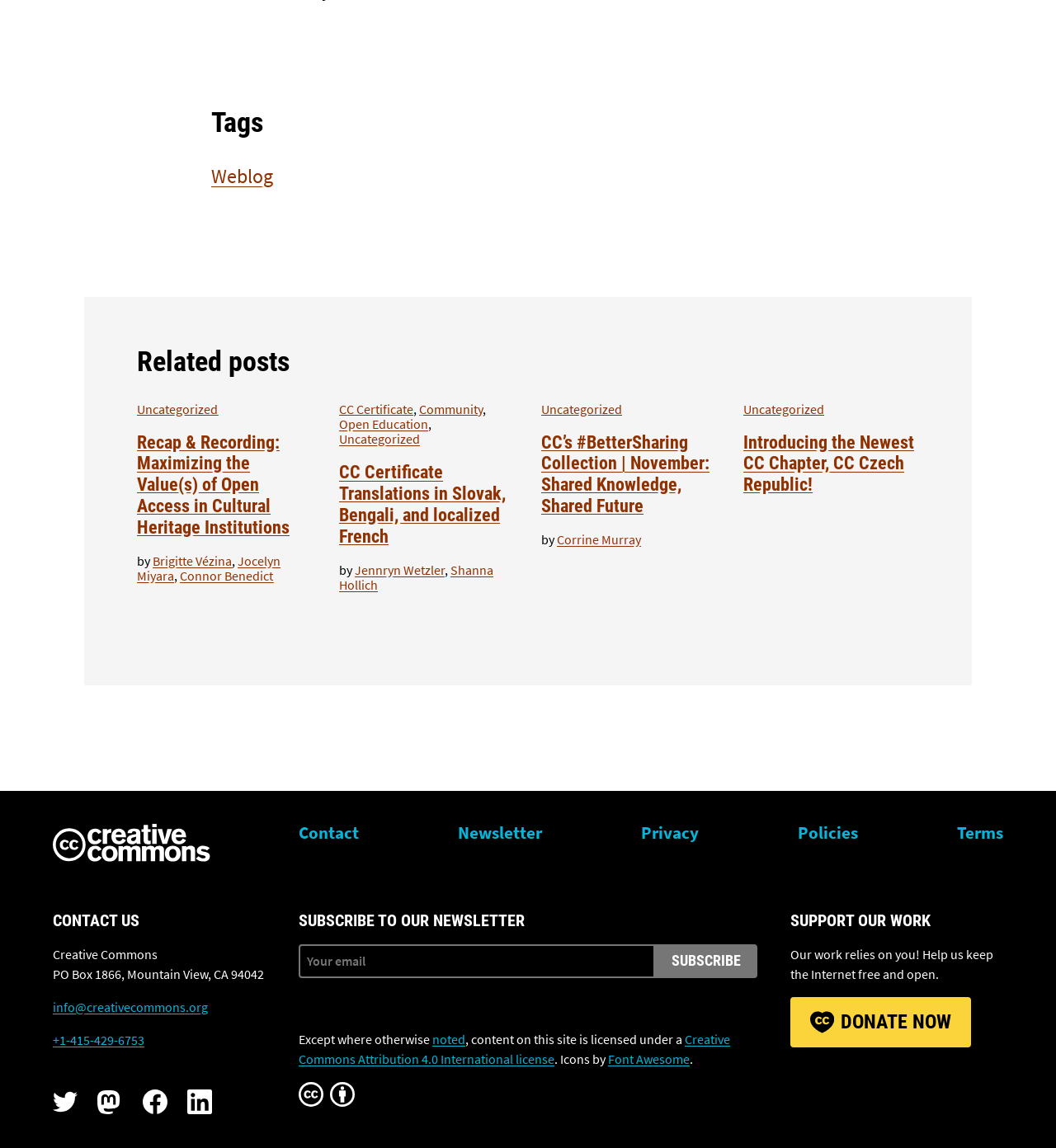What is the license of the content on this site?
Offer a detailed and full explanation in response to the question.

I found this answer by looking at the static text at the bottom of the page, which states that 'content on this site is licensed under a Creative Commons Attribution 4.0 International license'.